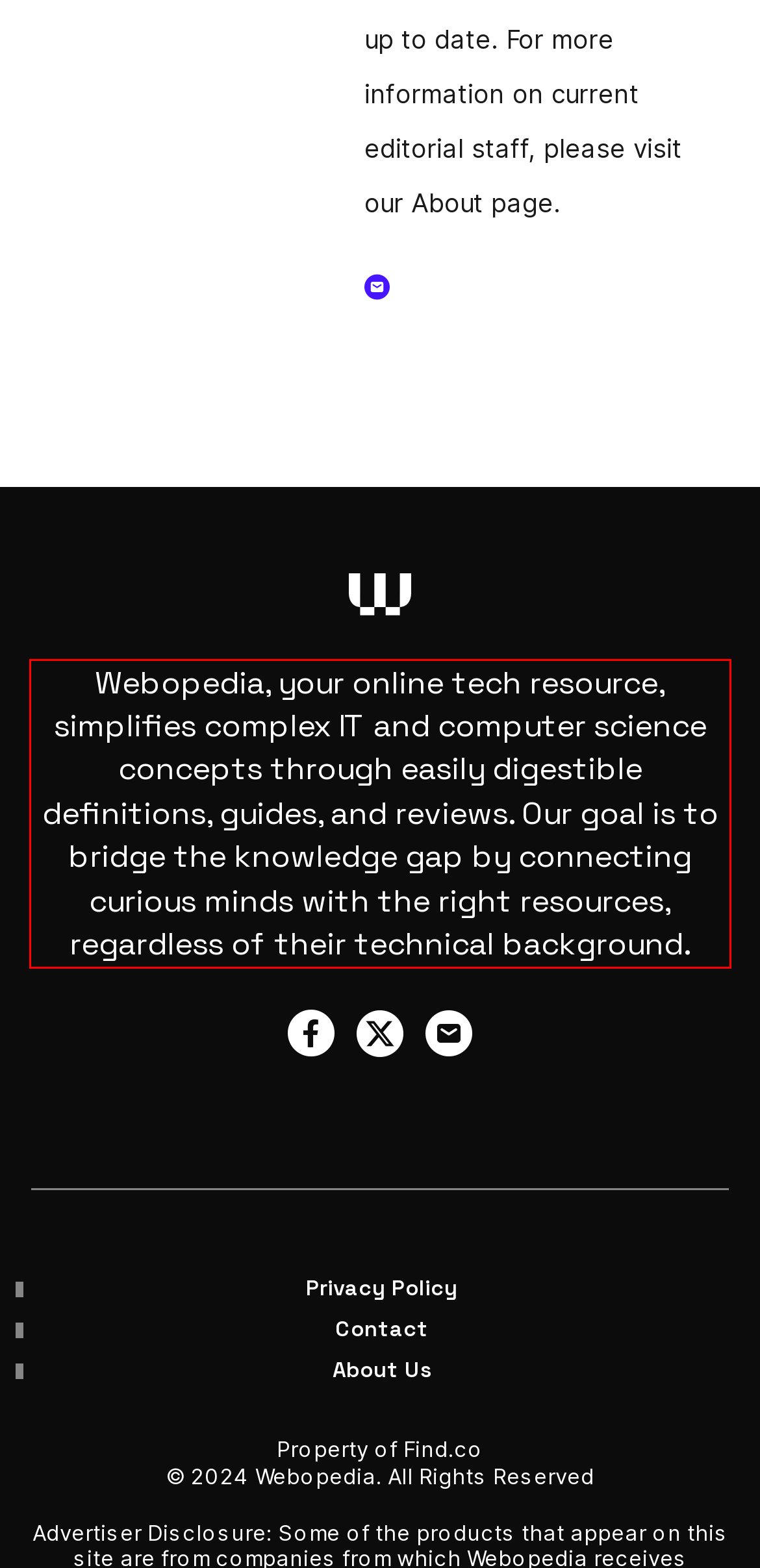Analyze the red bounding box in the provided webpage screenshot and generate the text content contained within.

Webopedia, your online tech resource, simplifies complex IT and computer science concepts through easily digestible definitions, guides, and reviews. Our goal is to bridge the knowledge gap by connecting curious minds with the right resources, regardless of their technical background.